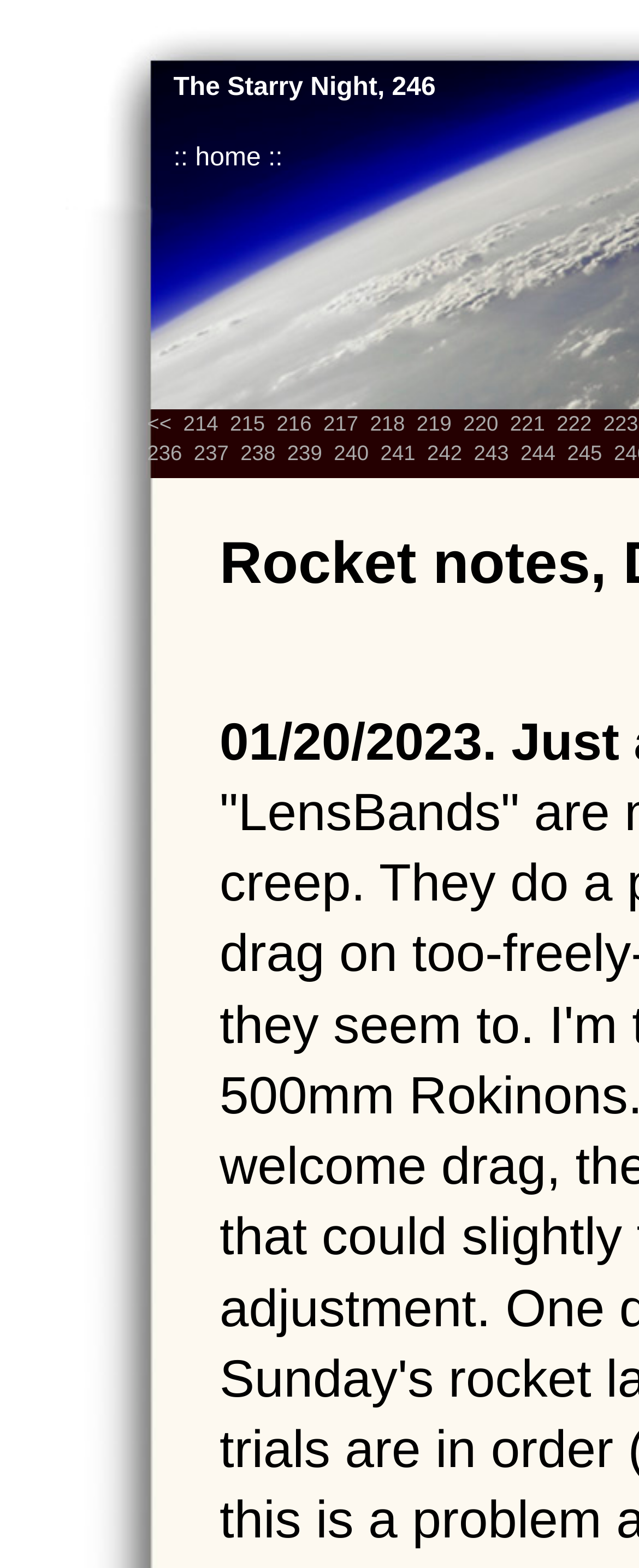Could you locate the bounding box coordinates for the section that should be clicked to accomplish this task: "go to home".

[0.306, 0.092, 0.408, 0.11]